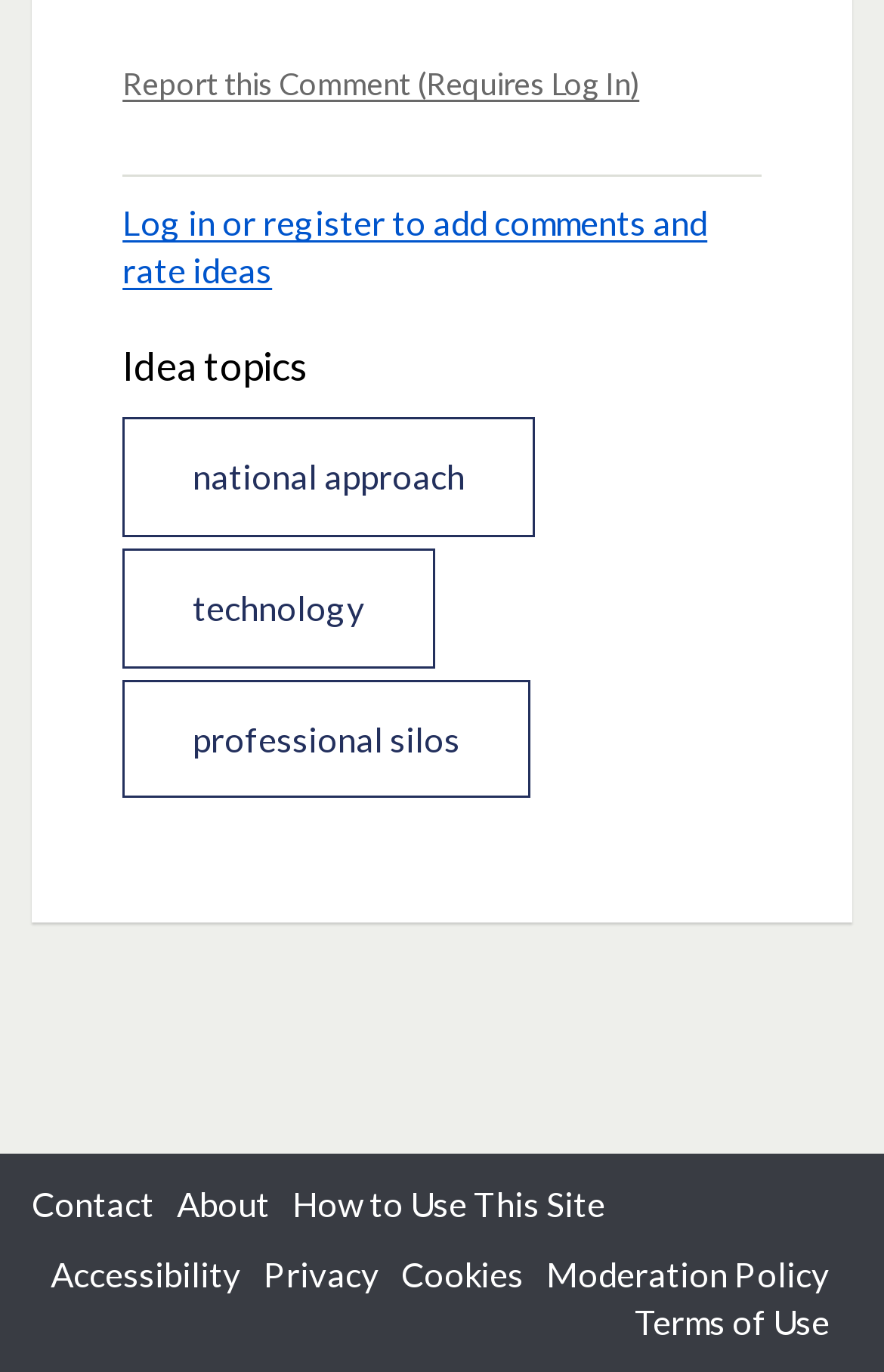What is the second idea topic?
Use the information from the screenshot to give a comprehensive response to the question.

I looked at the links under the 'Idea topics' heading and found that the second link is 'technology'.